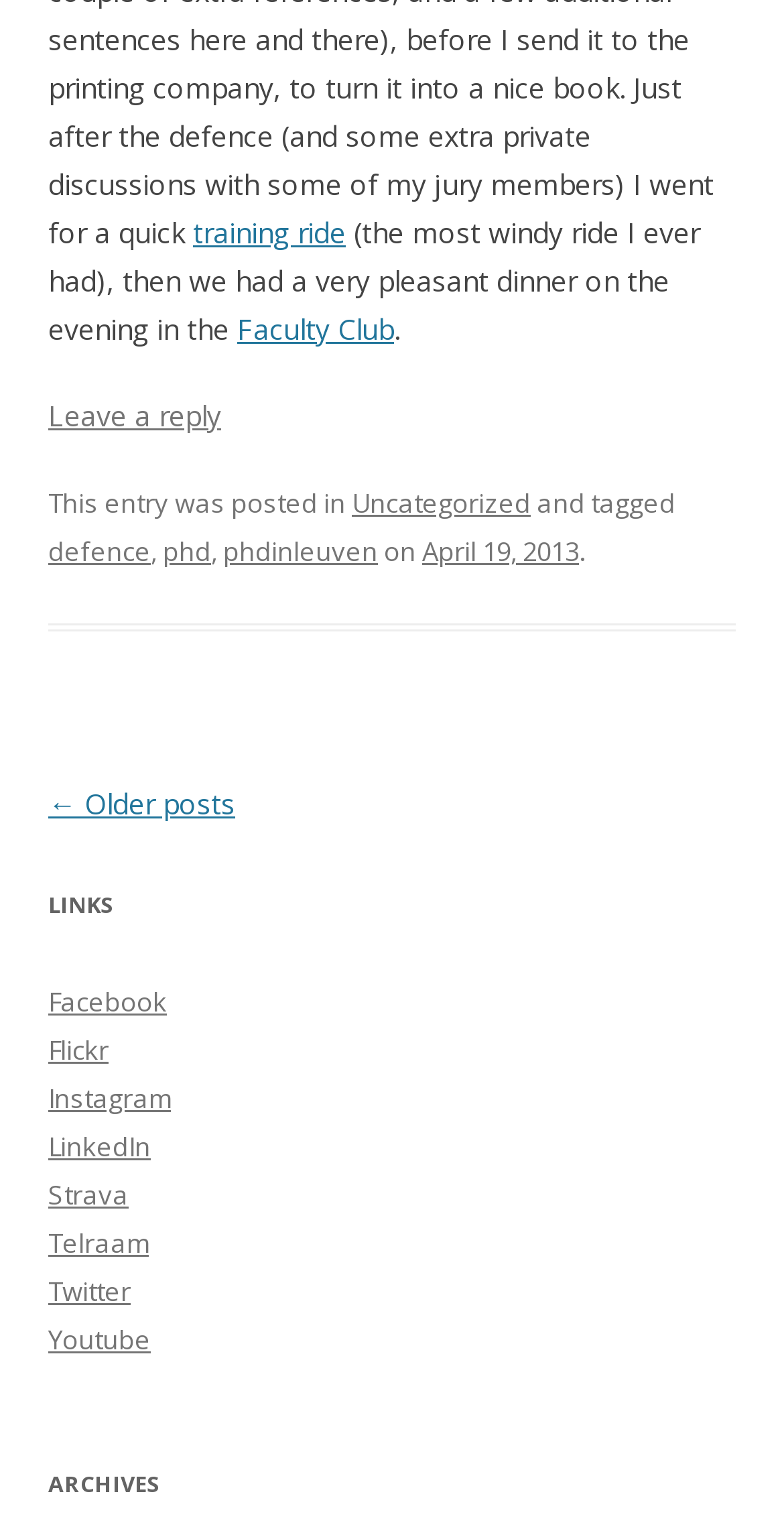What is the title of the blog post?
Based on the screenshot, provide a one-word or short-phrase response.

The most windy ride I ever had